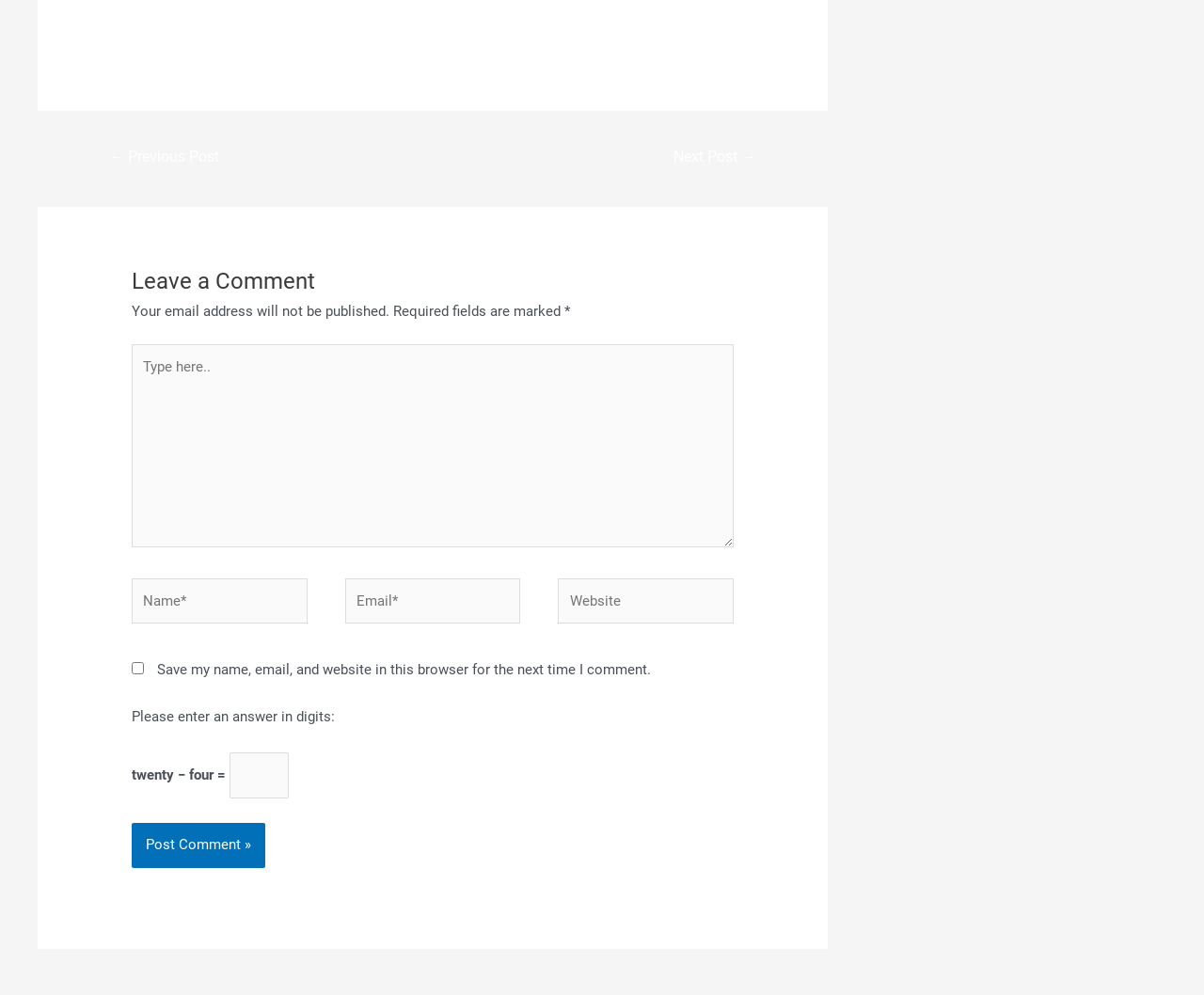What is the purpose of the 'Post Comment' button?
Respond to the question with a well-detailed and thorough answer.

The 'Post Comment' button is located at the bottom of the comment form and is likely used to submit the user's comment after filling out the required fields and solving the math problem.